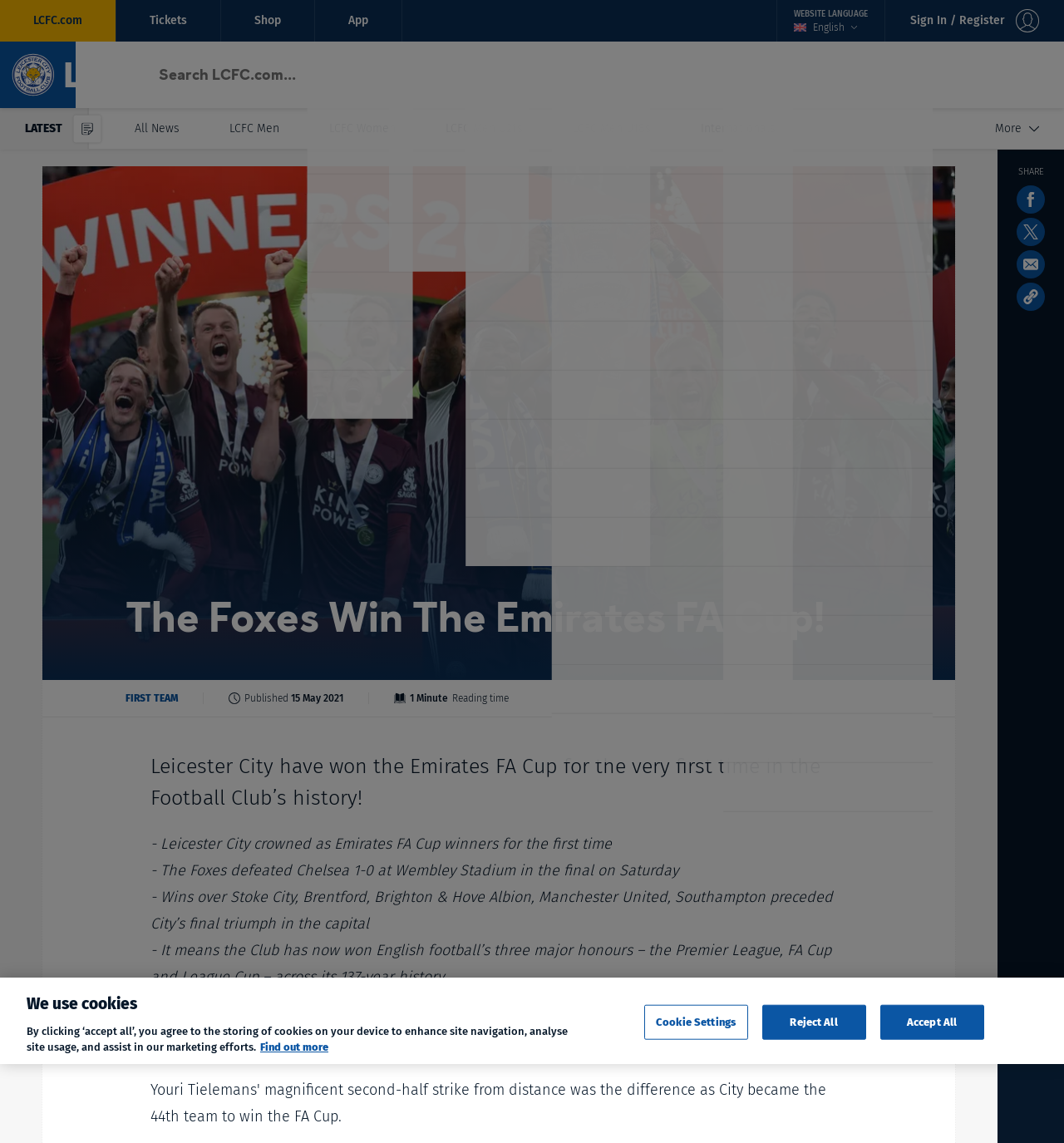Can you specify the bounding box coordinates for the region that should be clicked to fulfill this instruction: "View the matches".

[0.251, 0.036, 0.334, 0.095]